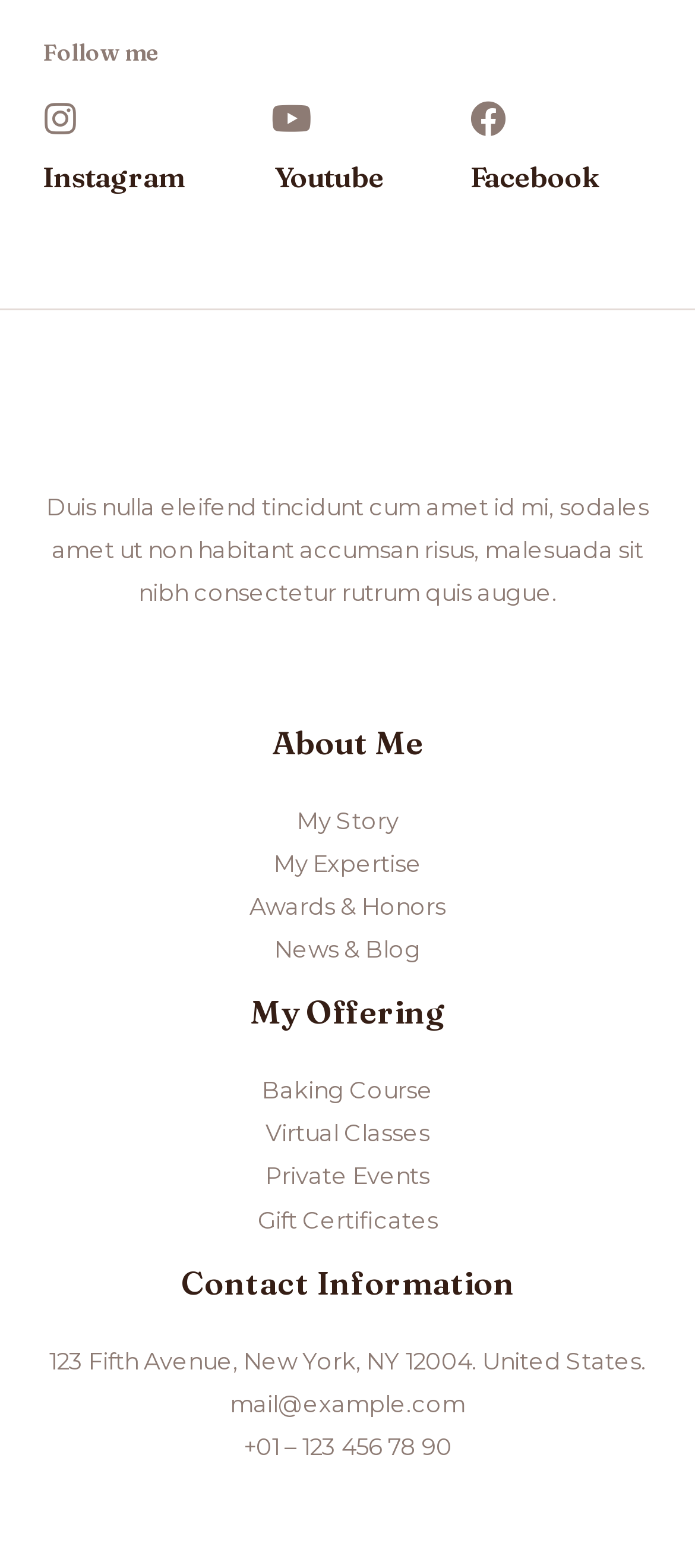What are the navigation links under 'About Me'?
Please provide a single word or phrase as your answer based on the screenshot.

My Story, My Expertise, Awards & Honors, News & Blog